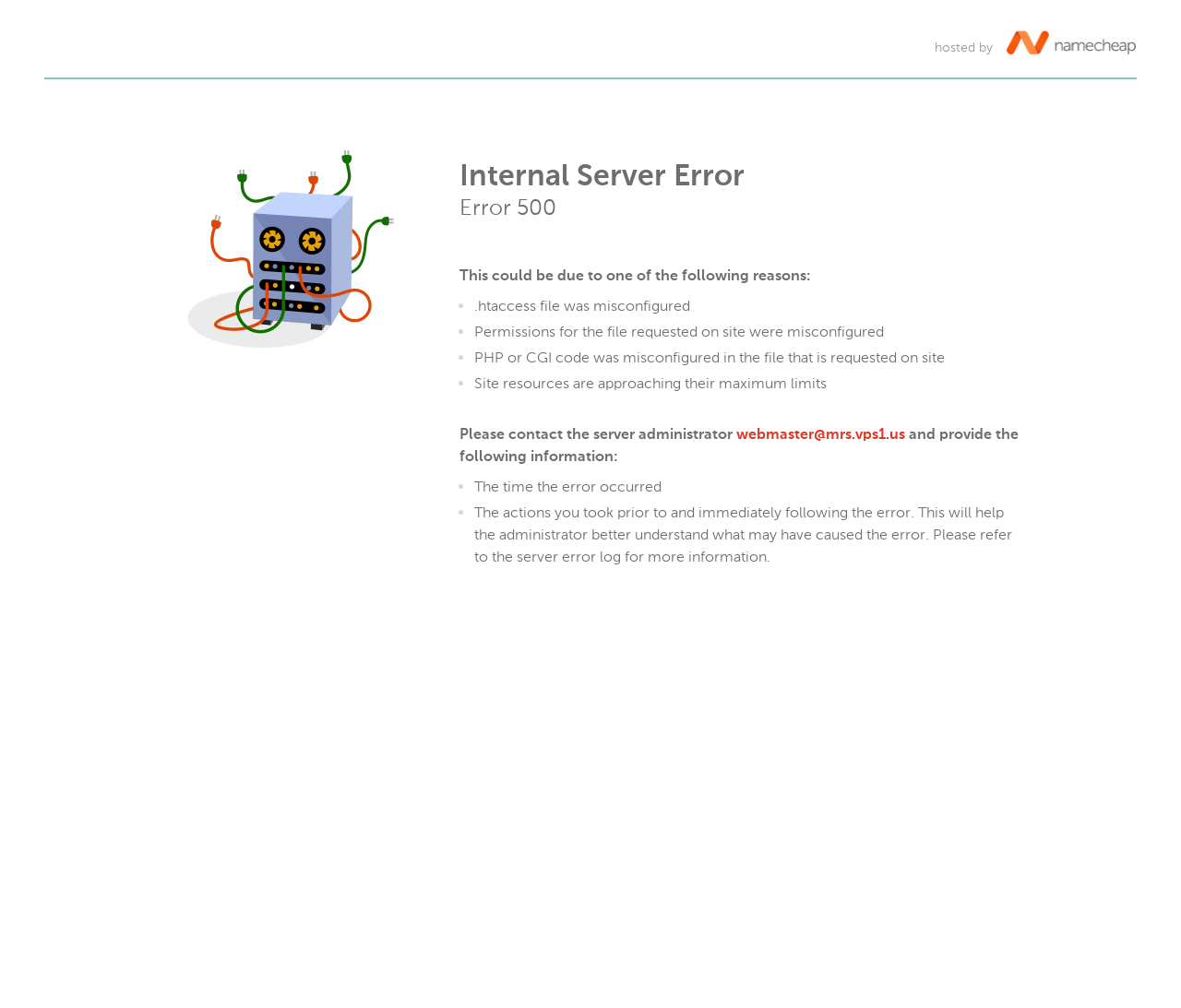Use the information in the screenshot to answer the question comprehensively: What could be the reason for the Internal Server Error?

One of the possible reasons for the Internal Server Error is a misconfigured .htaccess file, as mentioned in the list of potential causes. This is indicated by the static text '.htaccess file was misconfigured' which is a bullet point under the heading 'This could be due to one of the following reasons:'.